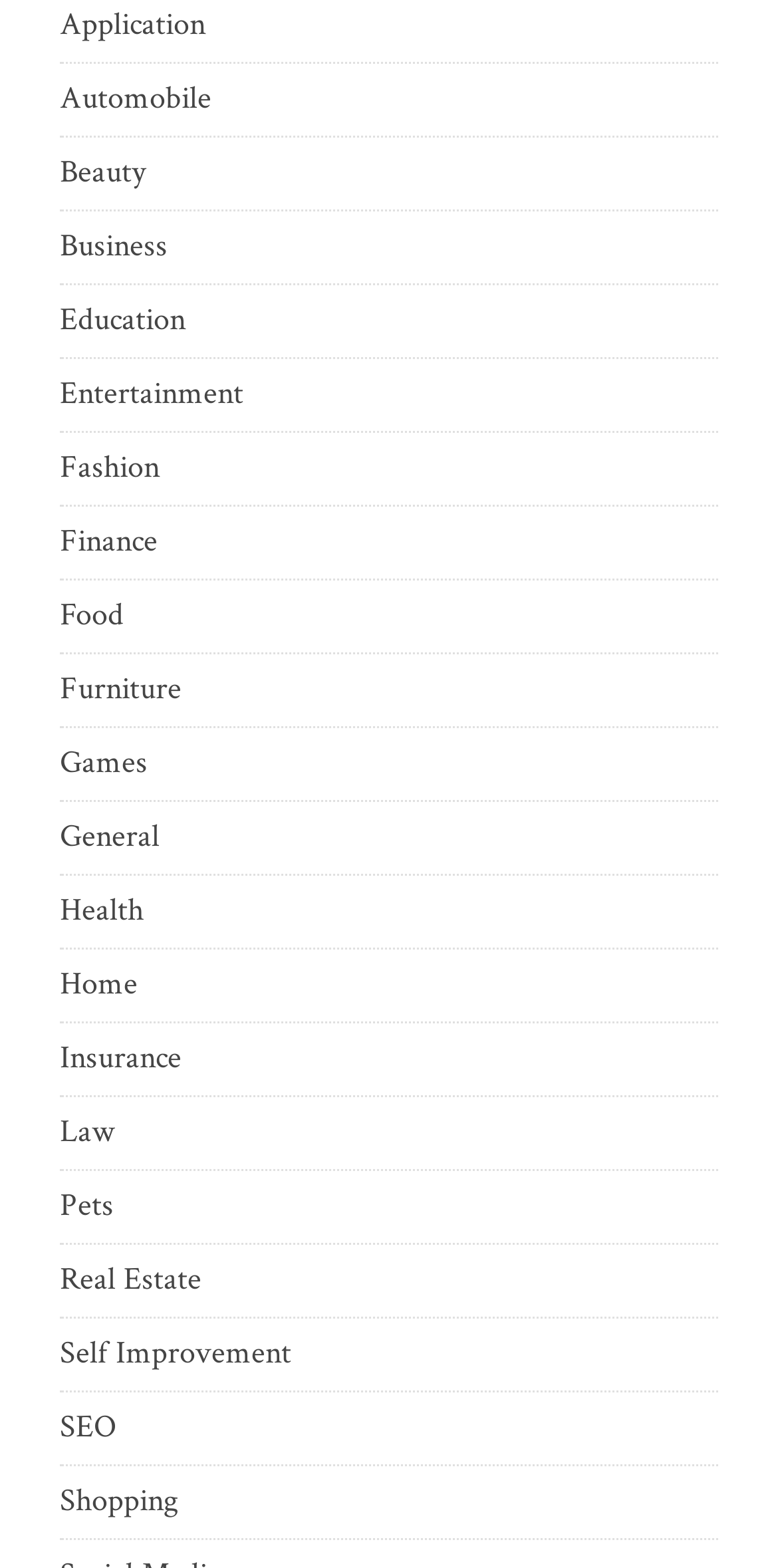What is the first category listed?
Give a single word or phrase answer based on the content of the image.

Application